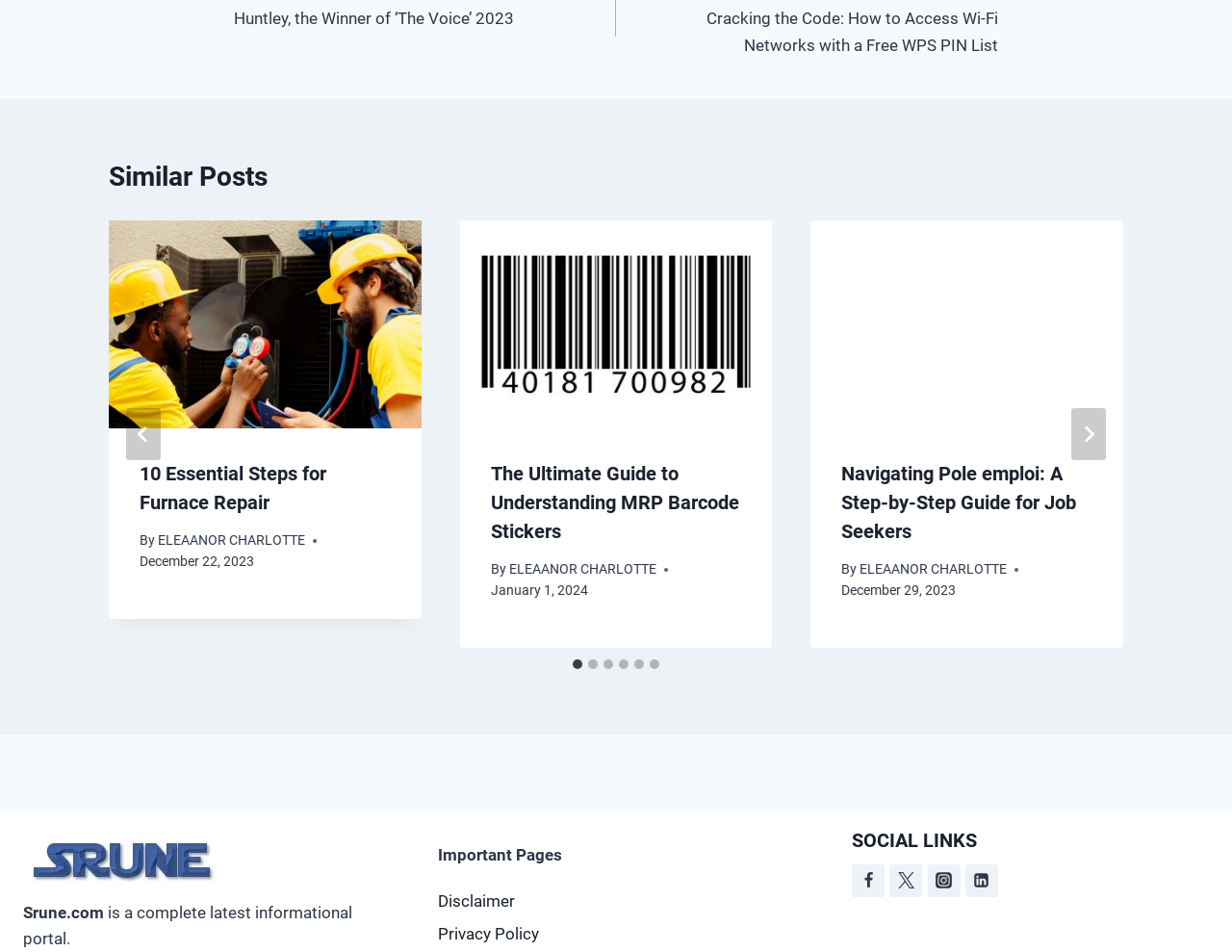What is the author of the first article?
Give a single word or phrase as your answer by examining the image.

ELEAANOR CHARLOTTE